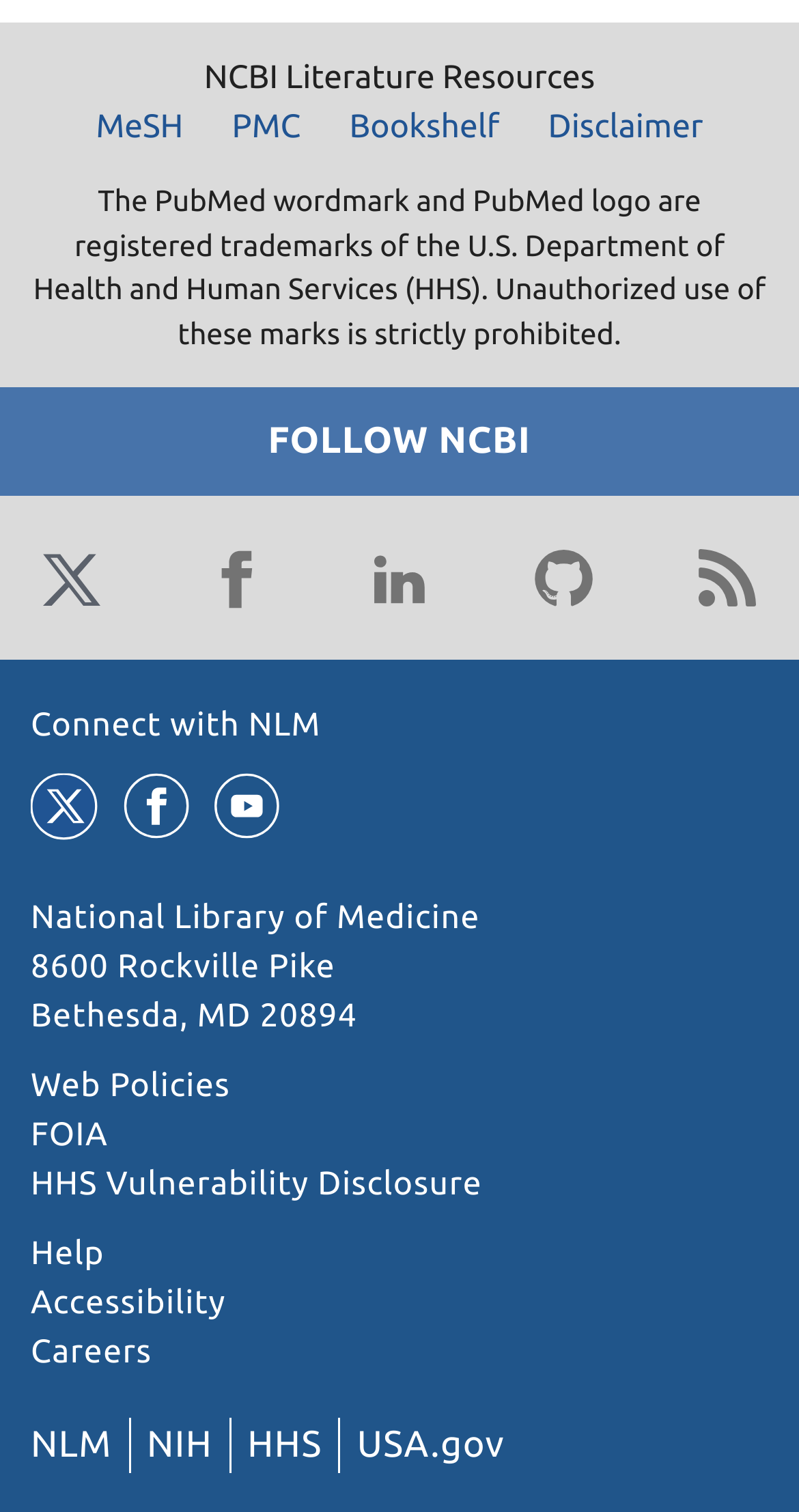What is the address of the library?
Please give a detailed answer to the question using the information shown in the image.

I found the answer by looking at the link element with coordinates [0.038, 0.628, 0.447, 0.685] which contains the text '8600 Rockville Pike Bethesda, MD 20894'.